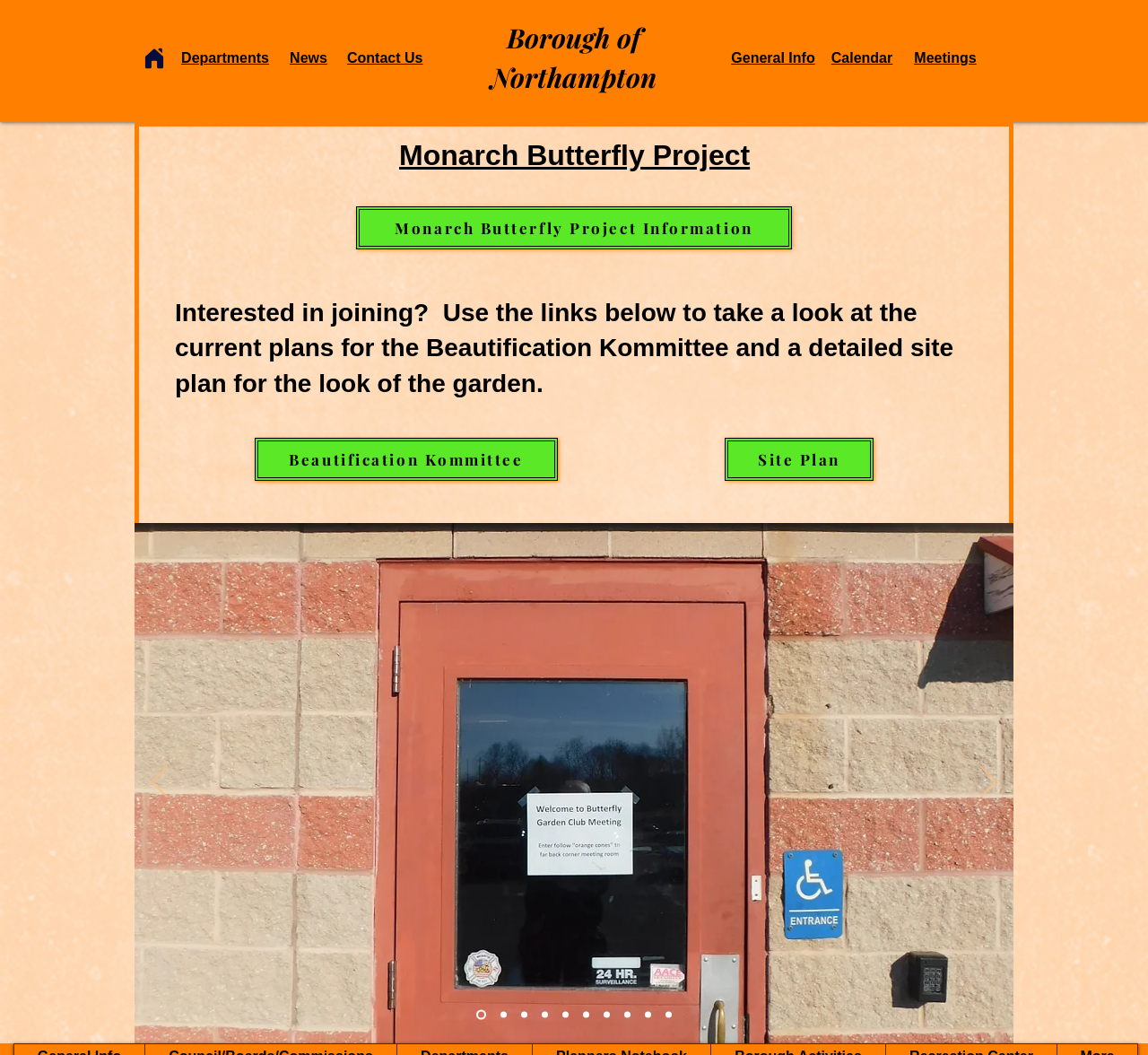Please determine the bounding box coordinates for the element that should be clicked to follow these instructions: "Click Previous".

[0.132, 0.726, 0.146, 0.758]